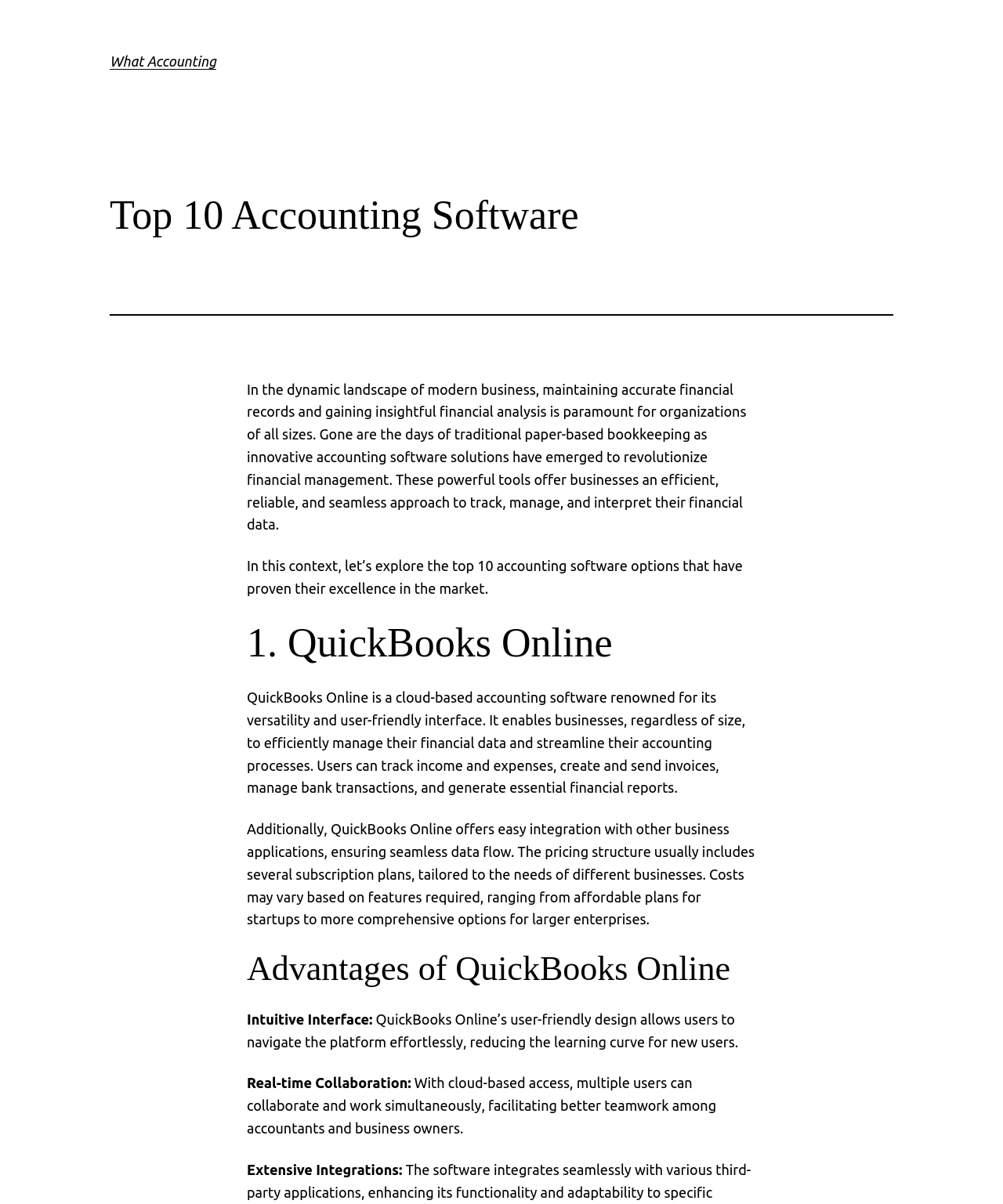Provide a comprehensive caption for the webpage.

The webpage is about the top 10 accounting software options in the market, with a focus on their features and benefits. At the top, there is a heading "What Accounting" followed by a link with the same text. Below this, there is a larger heading "Top 10 Accounting Software" that spans most of the width of the page.

Underneath the main heading, there is a horizontal separator line. Following this, there are two paragraphs of text that introduce the importance of accounting software in modern business and the purpose of the article, which is to explore the top 10 accounting software options.

The first accounting software option, QuickBooks Online, is presented below the introductory text. It has a heading "1. QuickBooks Online" and is accompanied by a detailed description of its features, including its user-friendly interface, ability to track income and expenses, and seamless integration with other business applications. The description also mentions the pricing structure of QuickBooks Online, which offers various subscription plans tailored to different business needs.

Below the description of QuickBooks Online, there is a heading "Advantages of QuickBooks Online" that highlights three key benefits: an intuitive interface, real-time collaboration, and extensive integrations. Each advantage is presented with a brief description, providing more insight into the features of QuickBooks Online.

Overall, the webpage is well-structured, with clear headings and concise text that provides valuable information about accounting software options.